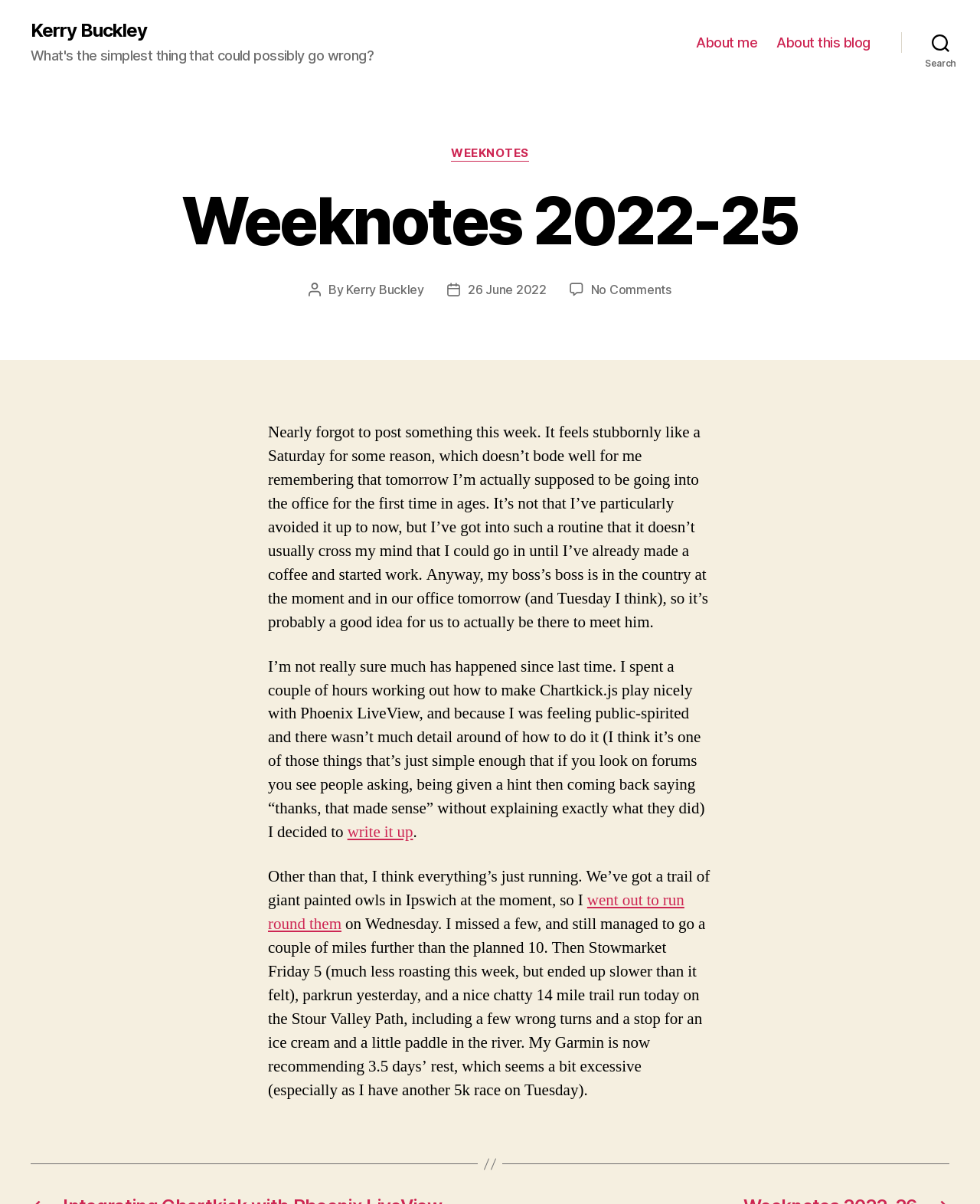Can you show the bounding box coordinates of the region to click on to complete the task described in the instruction: "Search for something"?

[0.92, 0.021, 1.0, 0.049]